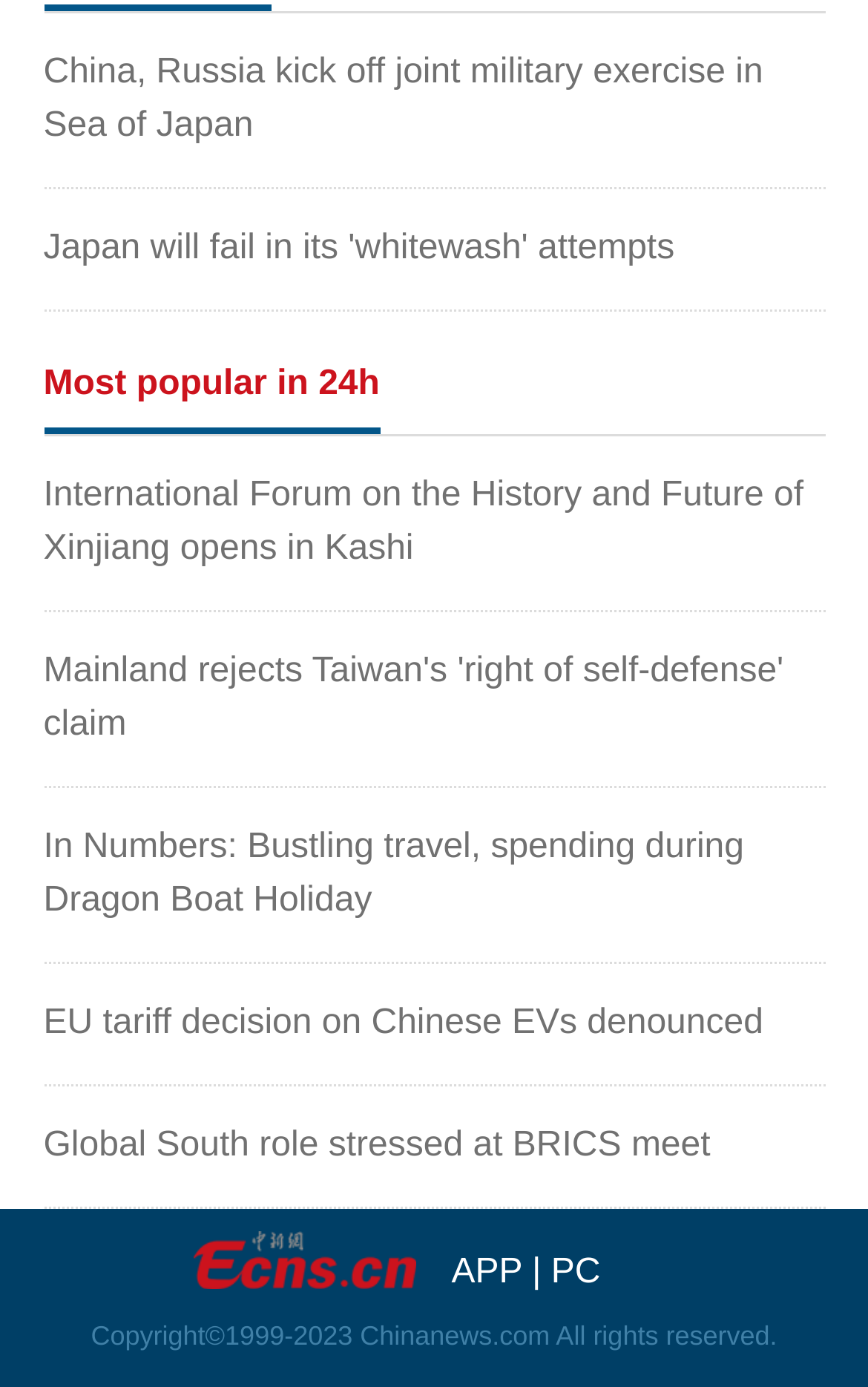Locate the bounding box coordinates of the area to click to fulfill this instruction: "View the most popular news in 24 hours". The bounding box should be presented as four float numbers between 0 and 1, in the order [left, top, right, bottom].

[0.05, 0.263, 0.438, 0.291]